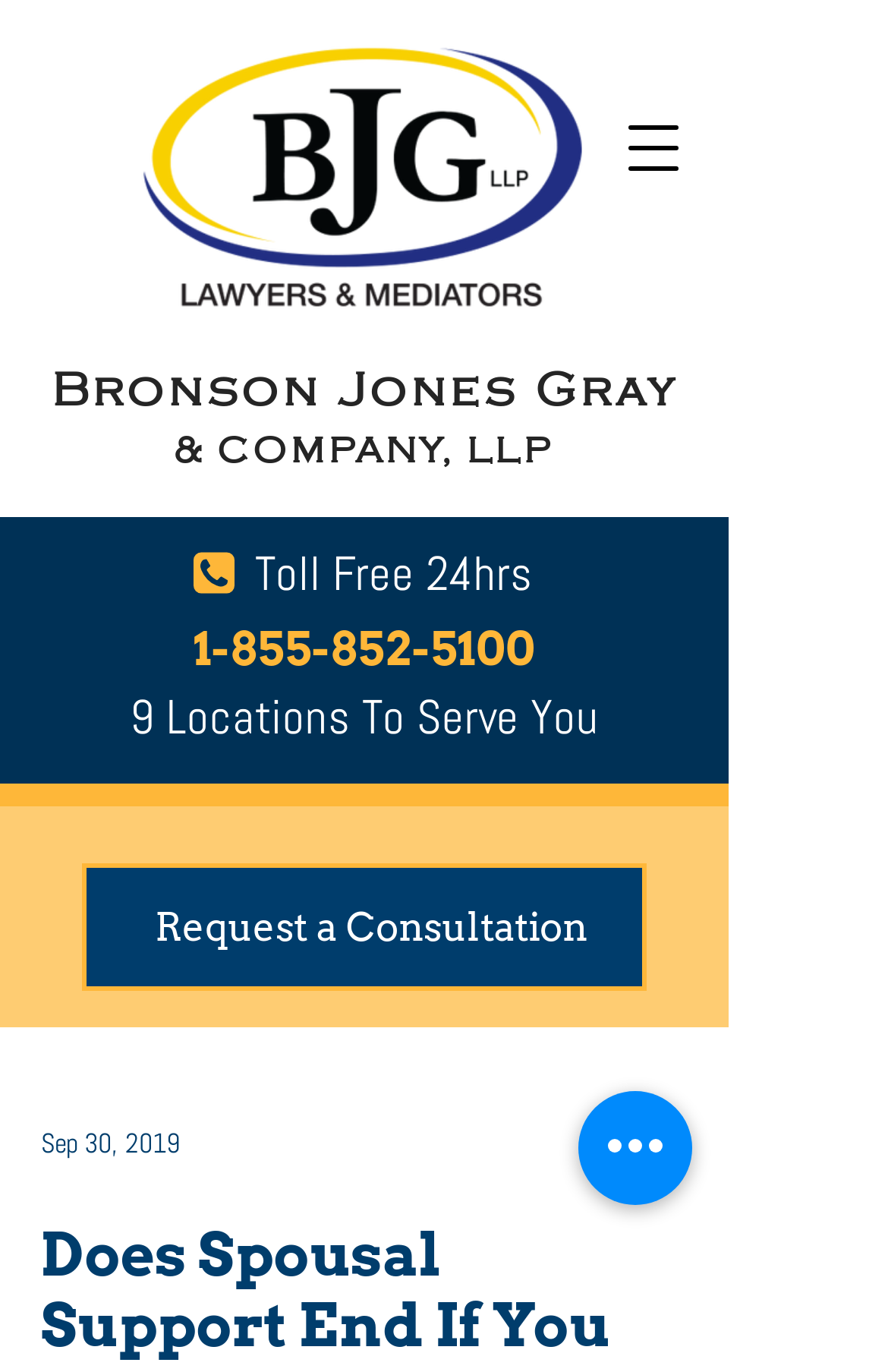What is the company name?
Could you give a comprehensive explanation in response to this question?

I found the company name by looking at the top-left corner of the webpage, where I saw a link and an image with the same text 'Bronson Jones Gray & Company LLP'. This suggests that the company name is Bronson Jones & Company LLP.